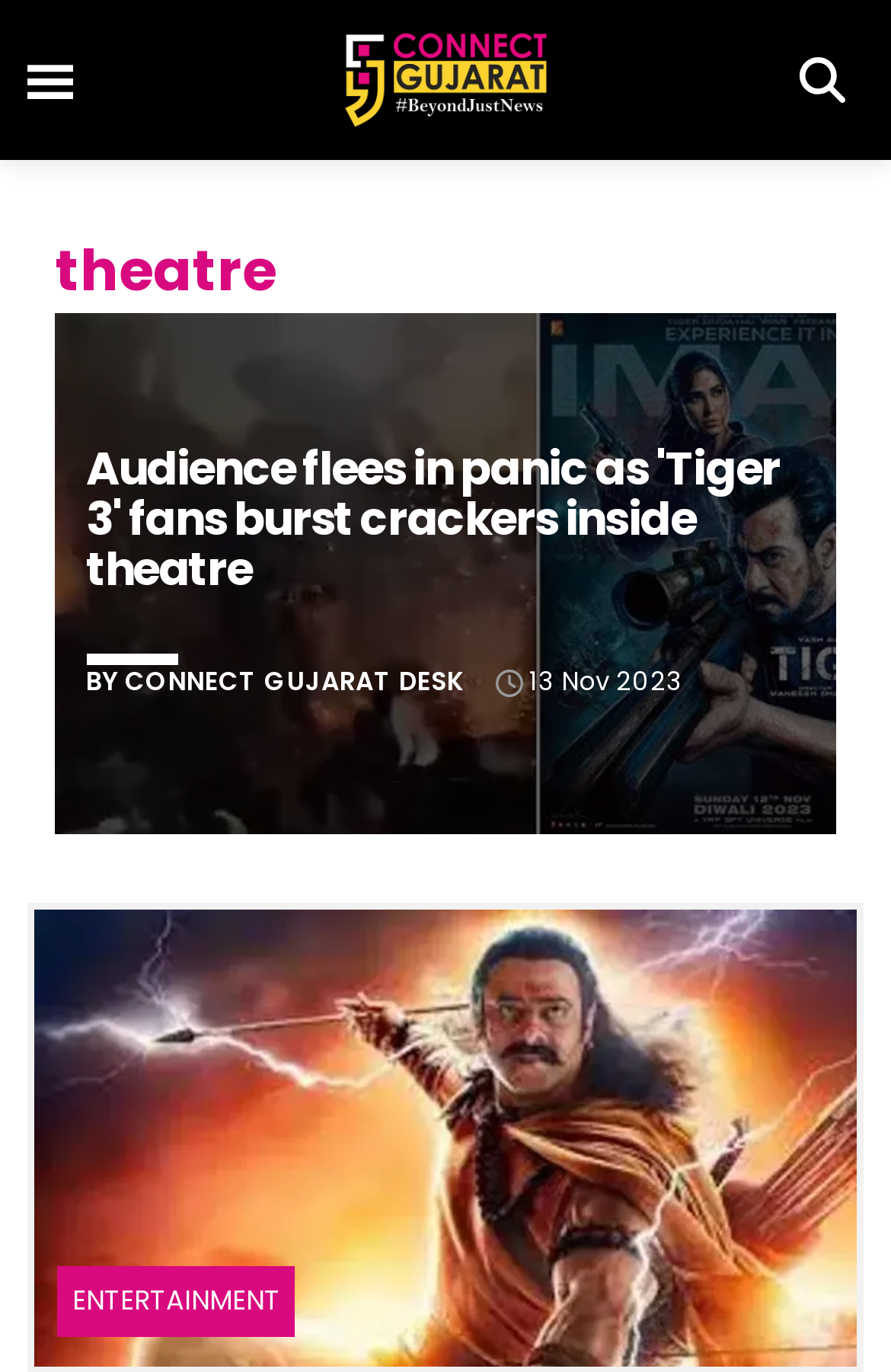Please indicate the bounding box coordinates for the clickable area to complete the following task: "Go to Gujarat page". The coordinates should be specified as four float numbers between 0 and 1, i.e., [left, top, right, bottom].

[0.0, 0.153, 0.321, 0.225]